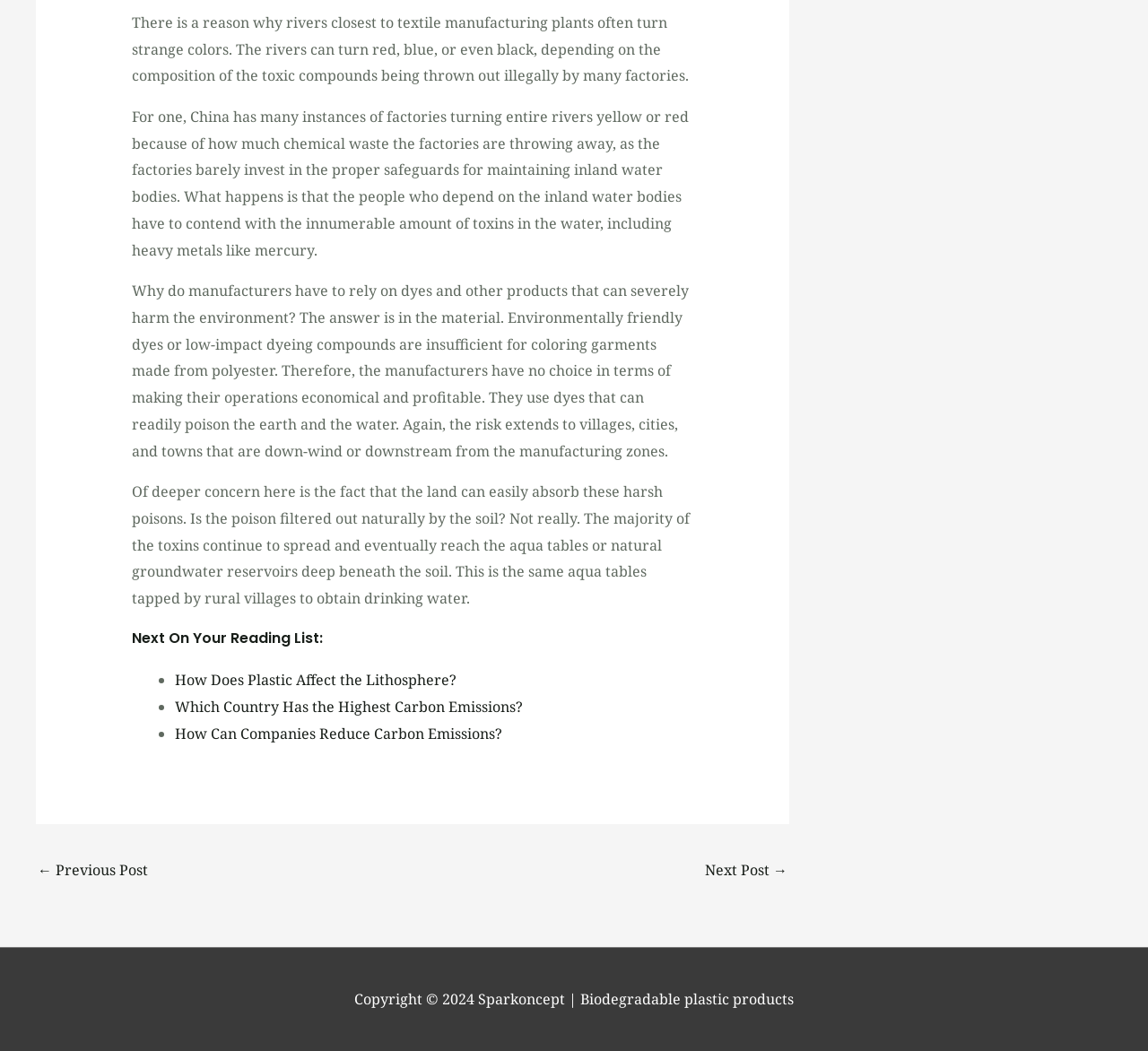What is the name of the company mentioned at the bottom of the page?
Based on the image, answer the question with a single word or brief phrase.

Sparkoncept